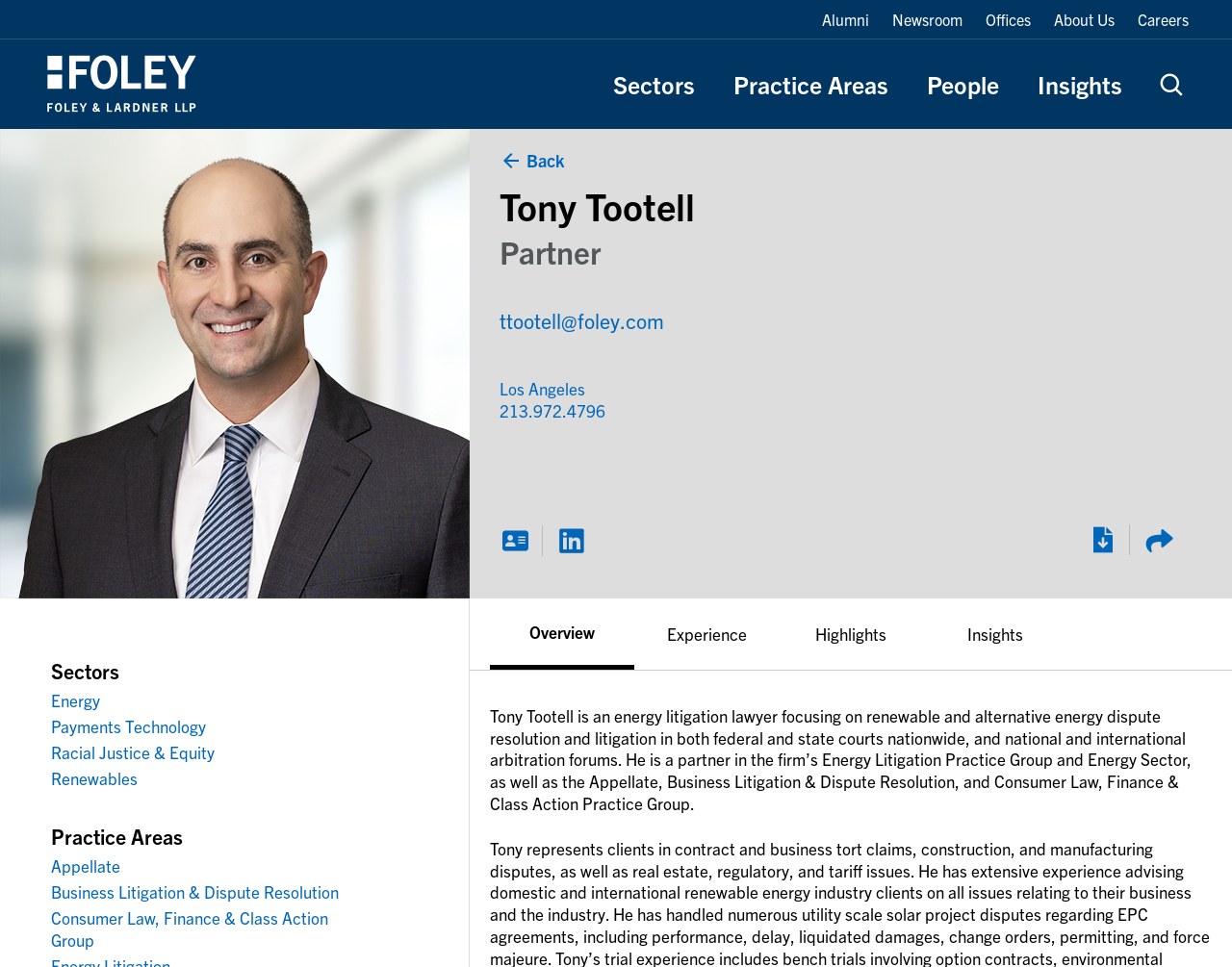Answer this question using a single word or a brief phrase:
How many sectors does Tony Tootell specialize in?

4